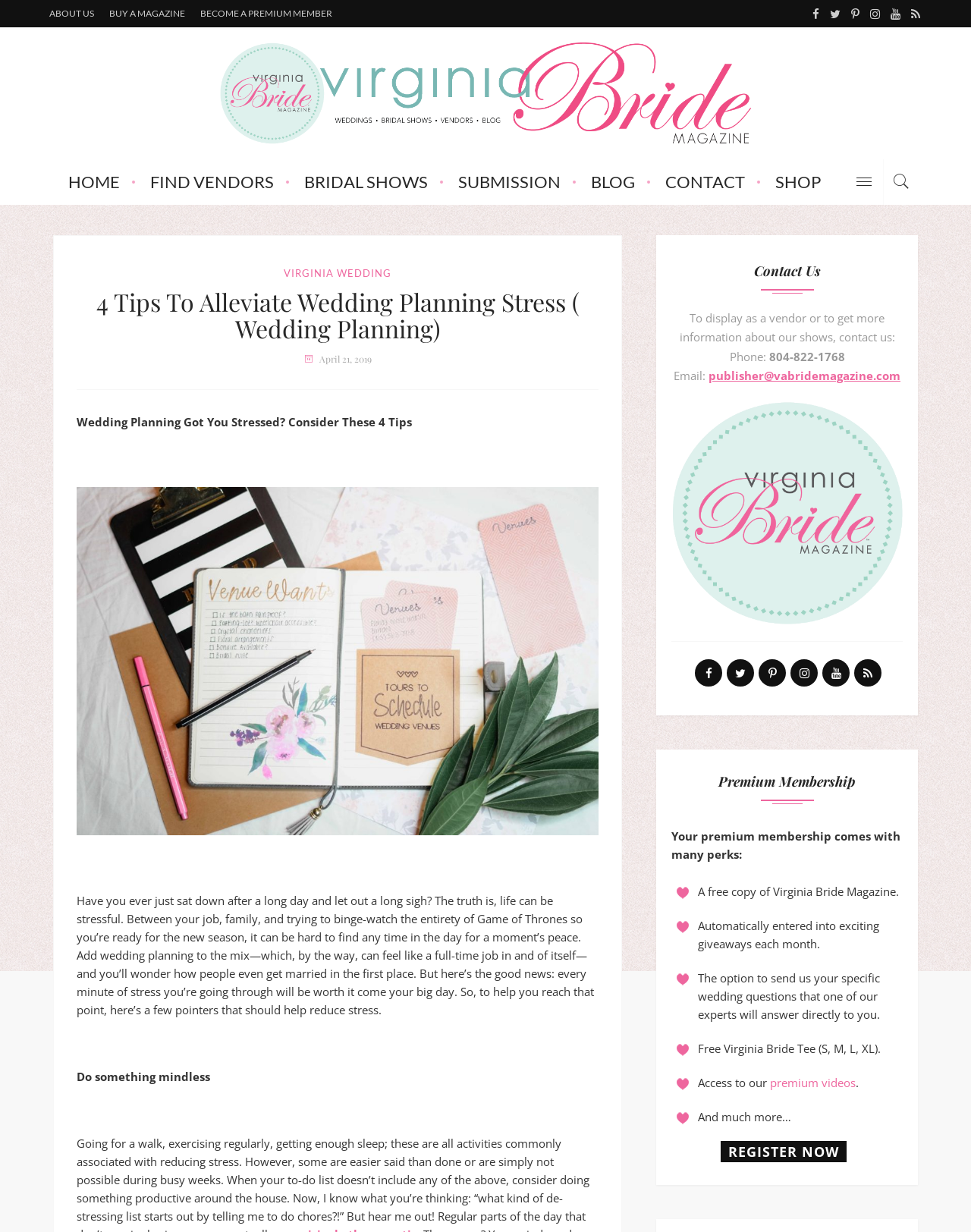Determine the bounding box coordinates of the region I should click to achieve the following instruction: "Register for Premium Membership". Ensure the bounding box coordinates are four float numbers between 0 and 1, i.e., [left, top, right, bottom].

[0.742, 0.926, 0.871, 0.943]